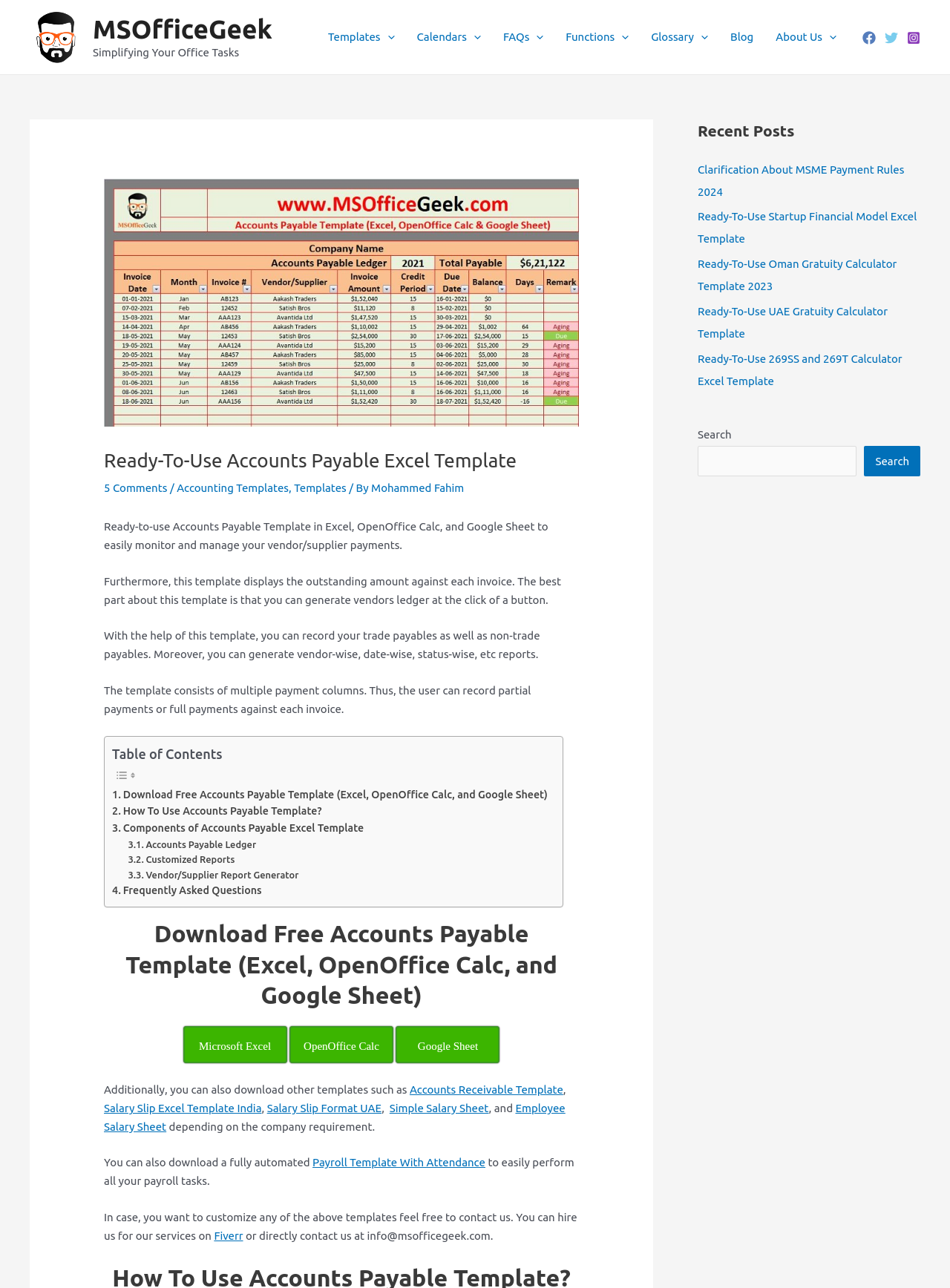What is the name of the website?
Refer to the image and offer an in-depth and detailed answer to the question.

I determined the answer by looking at the top-left corner of the webpage, where the website's name 'MSOfficeGeek' is displayed as a link.